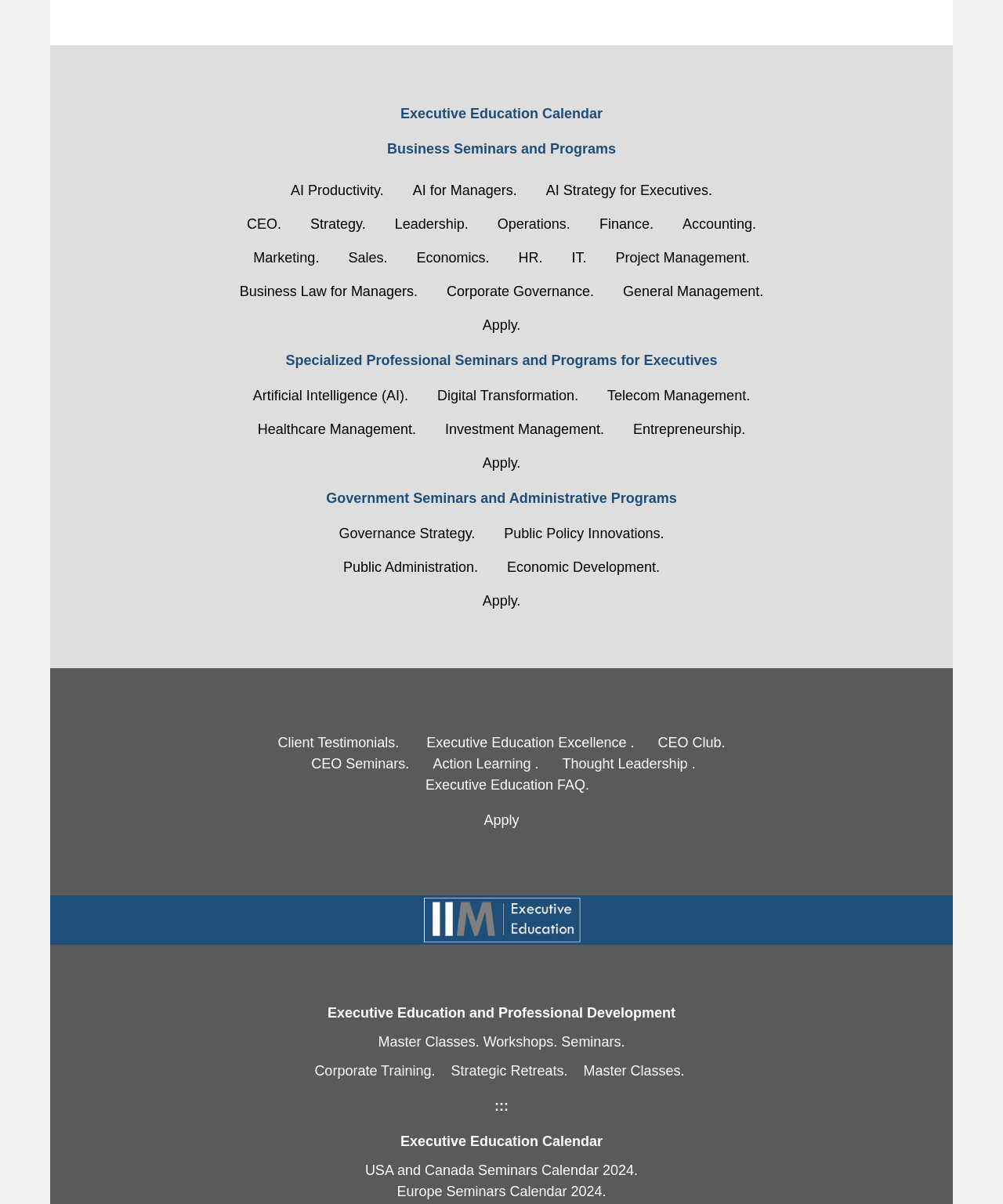Using the given element description, provide the bounding box coordinates (top-left x, top-left y, bottom-right x, bottom-right y) for the corresponding UI element in the screenshot: Economic Development.

[0.493, 0.457, 0.67, 0.485]